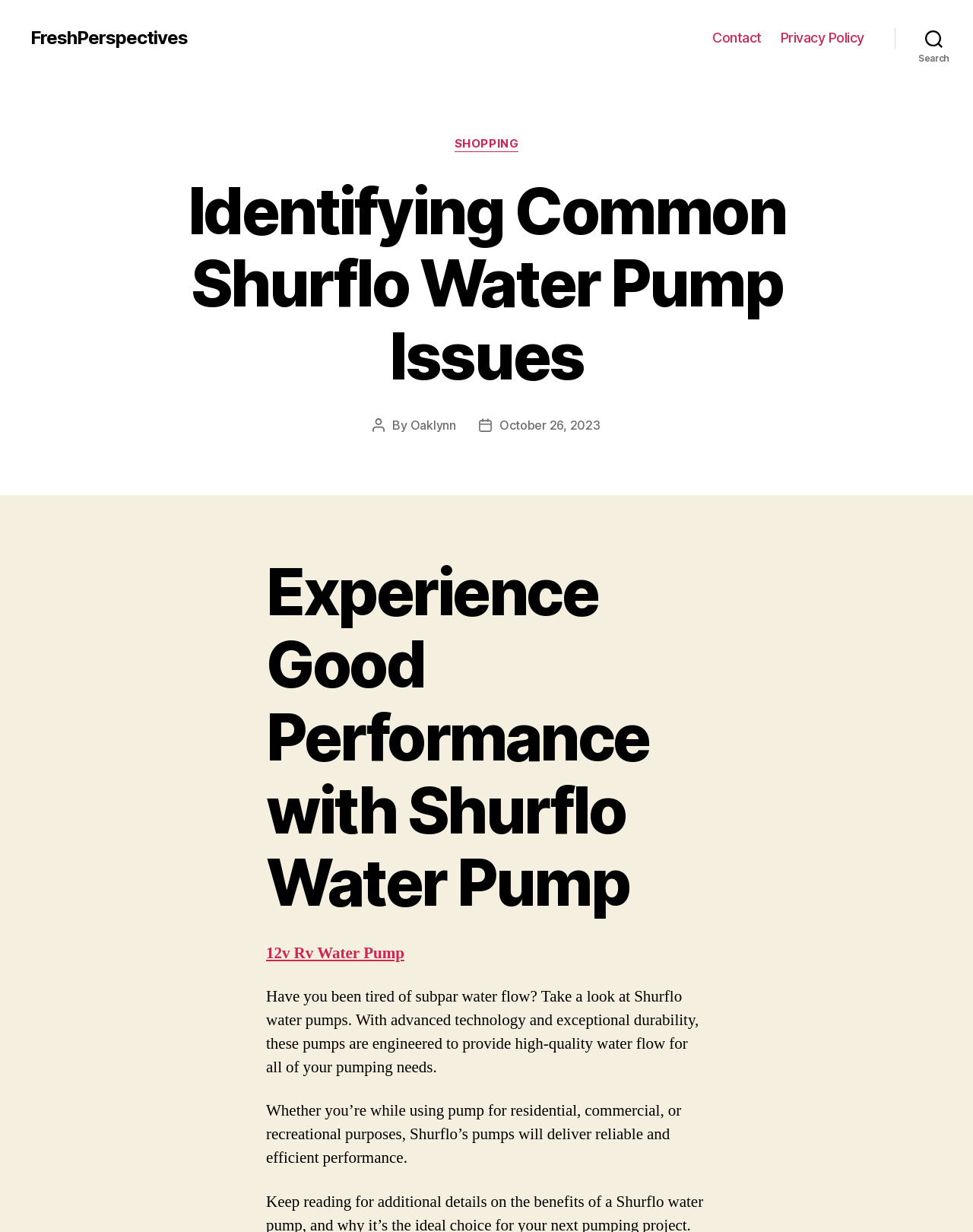Please determine the bounding box coordinates of the element's region to click in order to carry out the following instruction: "go to FreshPerspectives homepage". The coordinates should be four float numbers between 0 and 1, i.e., [left, top, right, bottom].

[0.031, 0.023, 0.193, 0.038]